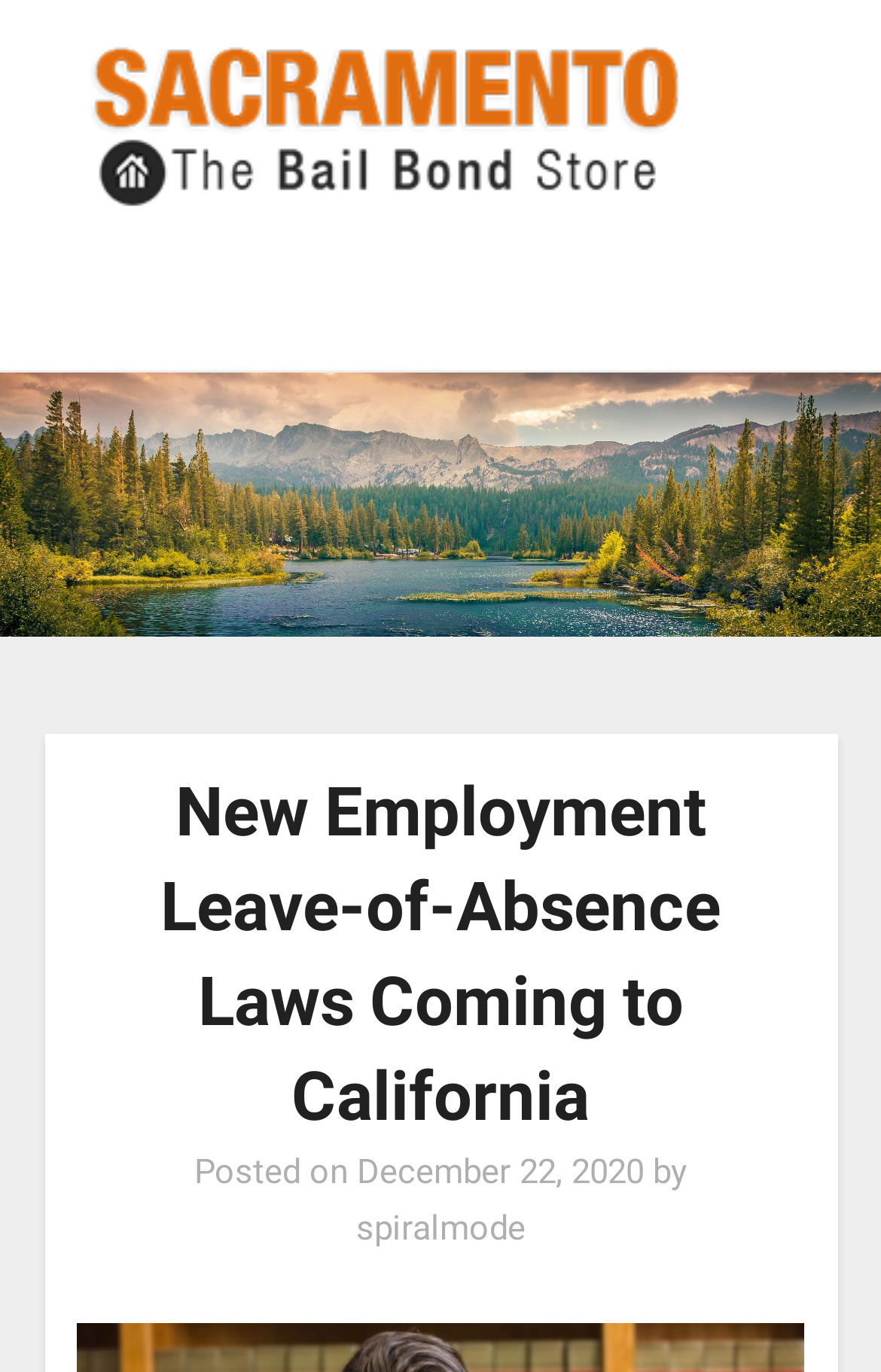Generate the title text from the webpage.

New Employment Leave-of-Absence Laws Coming to California